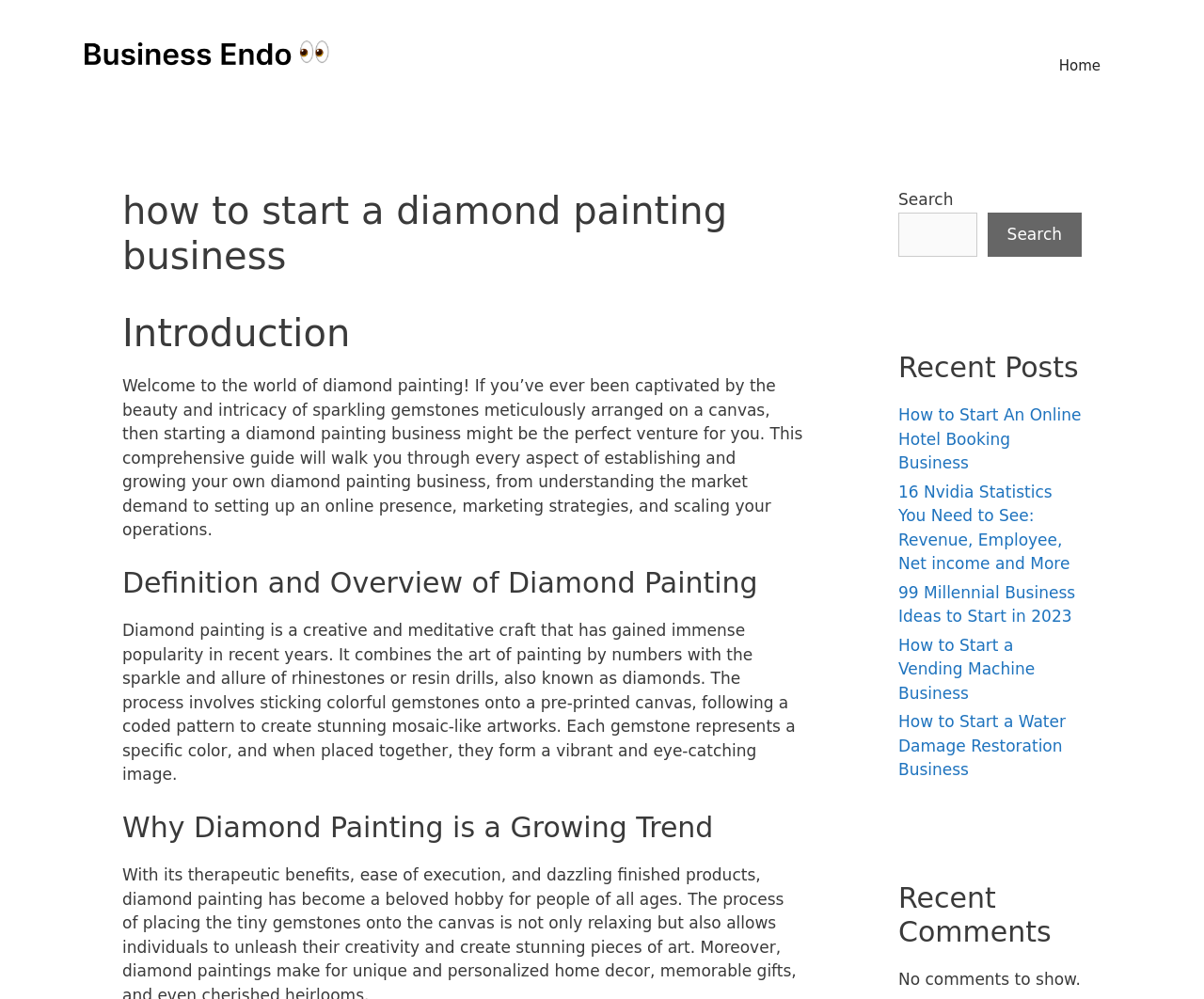Locate the bounding box coordinates of the clickable region necessary to complete the following instruction: "View the Recent Posts section". Provide the coordinates in the format of four float numbers between 0 and 1, i.e., [left, top, right, bottom].

[0.746, 0.351, 0.898, 0.385]